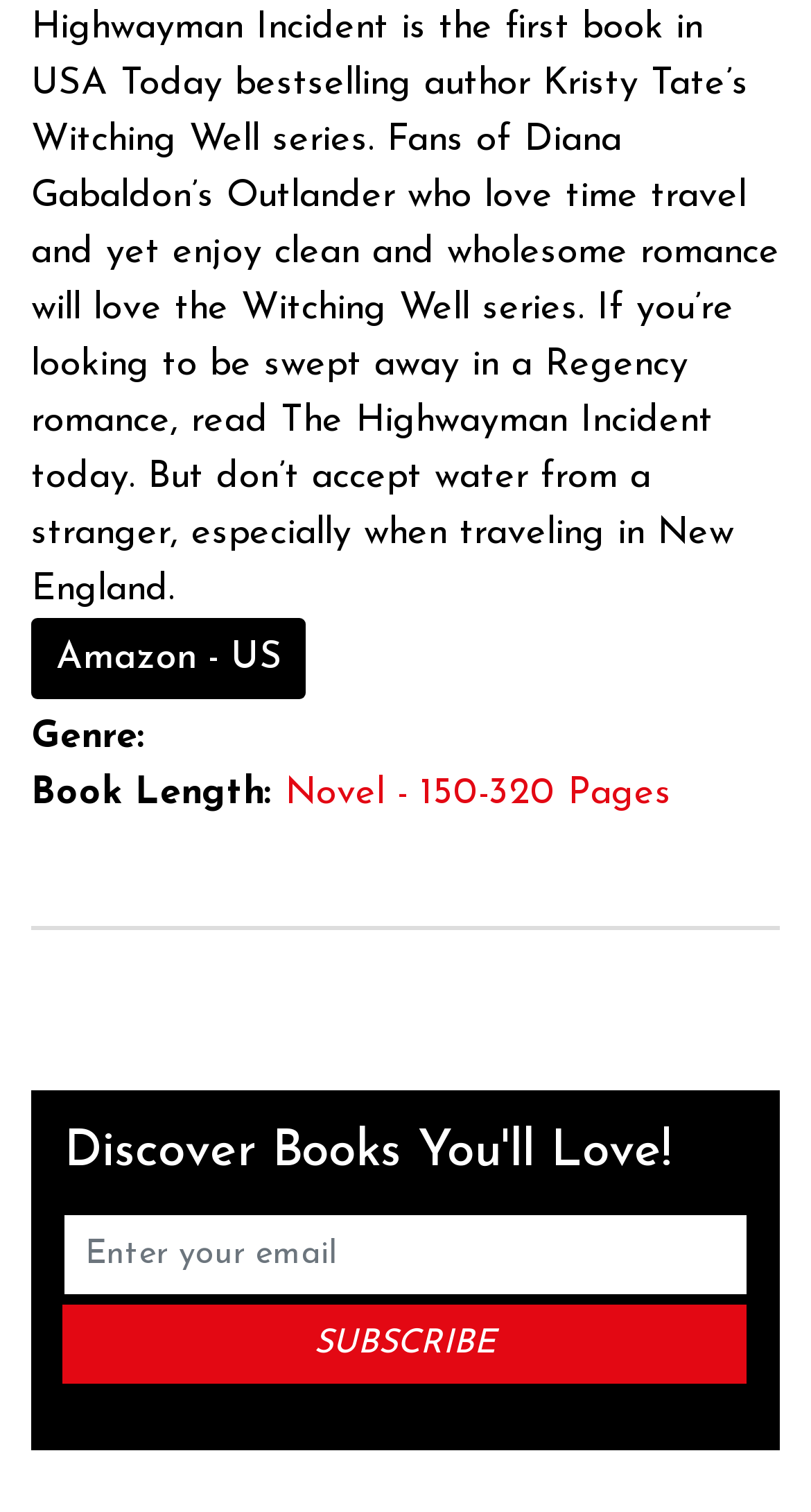What is the length of the novel?
Please provide a detailed and thorough answer to the question.

The length of the novel is specified as '150-320 Pages', which is a link element located near the top of the webpage, indicating that the webpage is related to novels of a specific length.